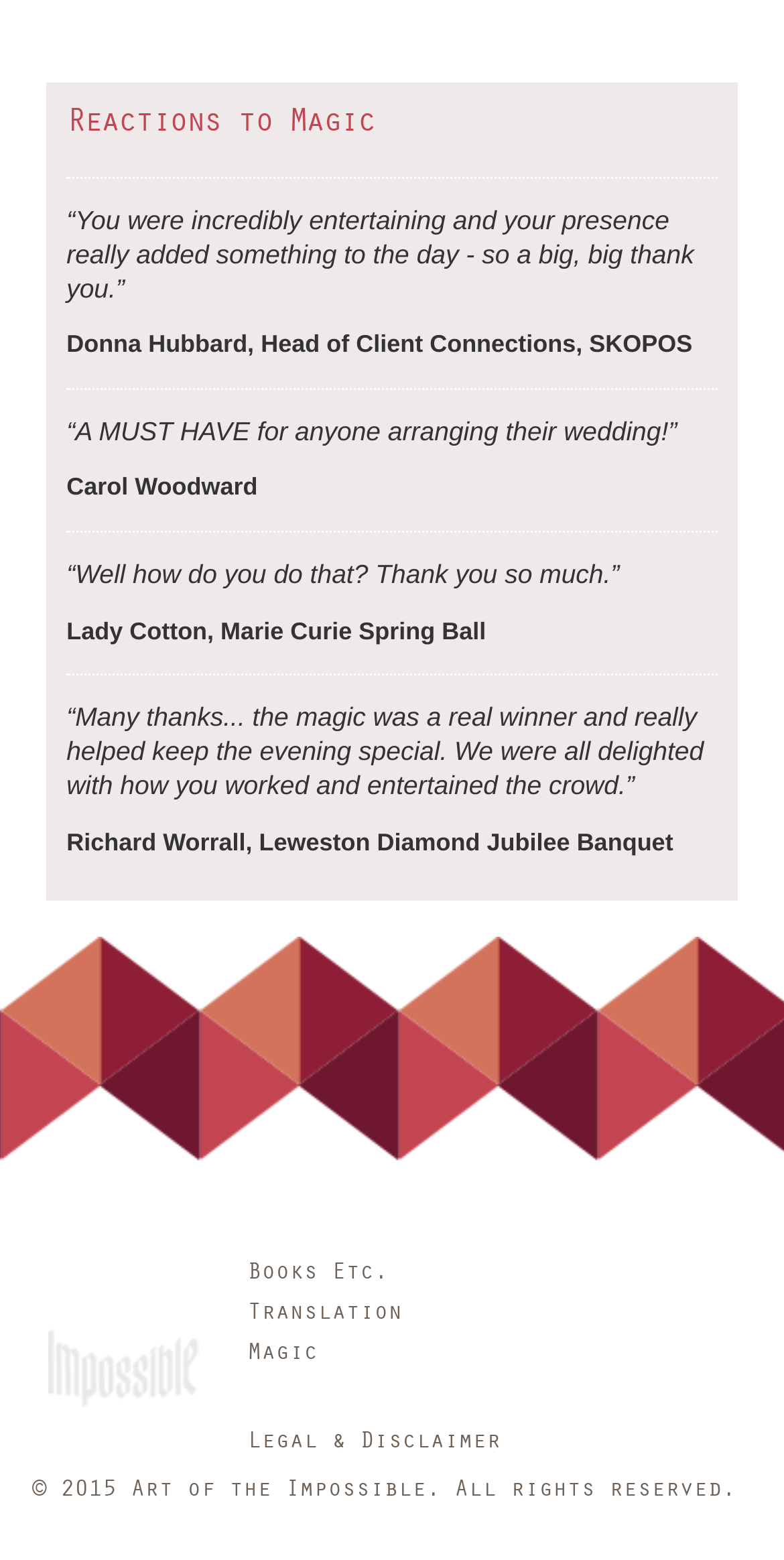Based on the element description: "title="Art of the Impossible"", identify the bounding box coordinates for this UI element. The coordinates must be four float numbers between 0 and 1, listed as [left, top, right, bottom].

[0.062, 0.831, 0.254, 0.847]